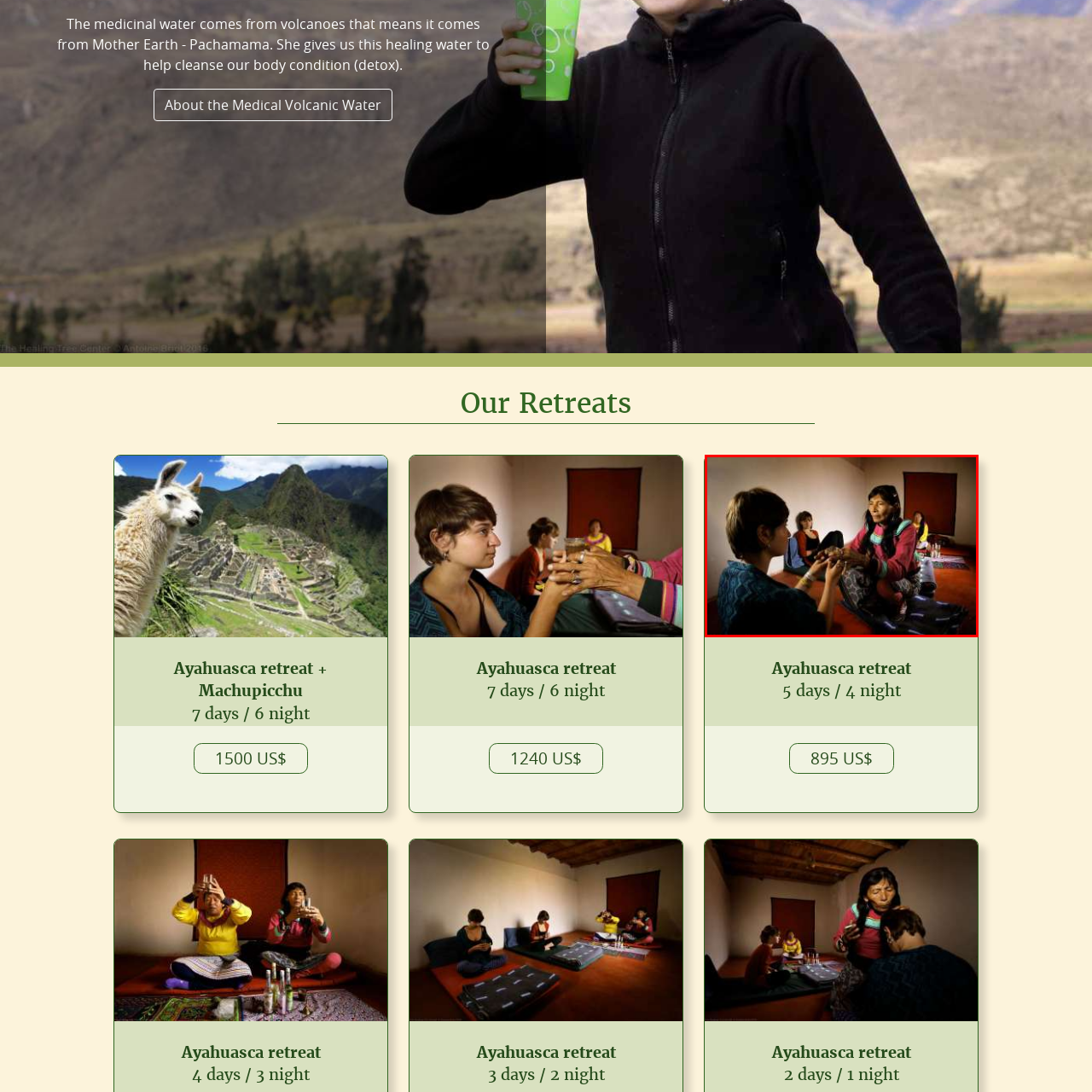Direct your attention to the area enclosed by the green rectangle and deliver a comprehensive answer to the subsequent question, using the image as your reference: 
How many women are in the foreground?

The caption explicitly states that there are two women engaging in a moment of connection and healing, with one woman holding the hands of the other.